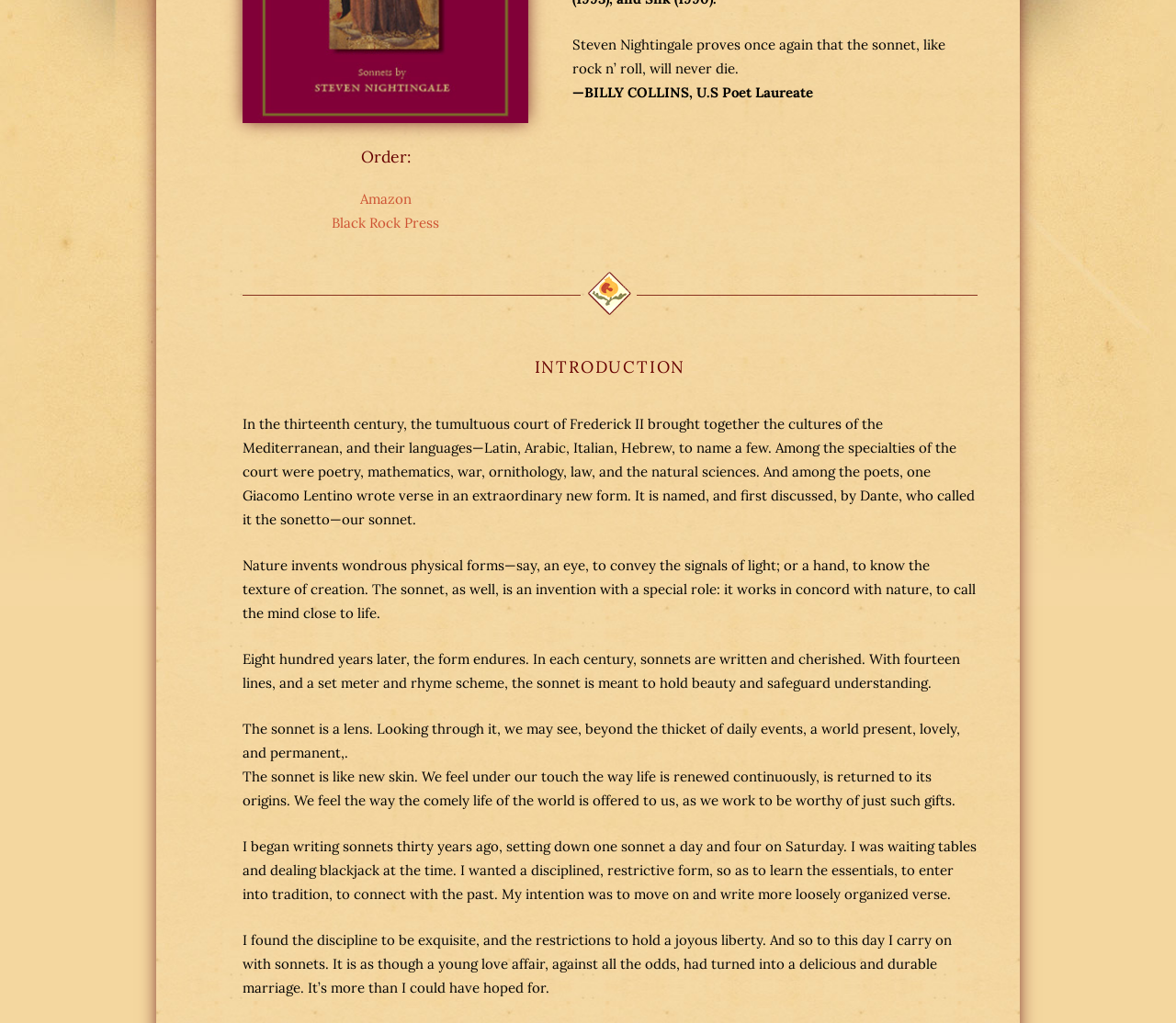Using the description: "Amazon", determine the UI element's bounding box coordinates. Ensure the coordinates are in the format of four float numbers between 0 and 1, i.e., [left, top, right, bottom].

[0.306, 0.186, 0.35, 0.203]